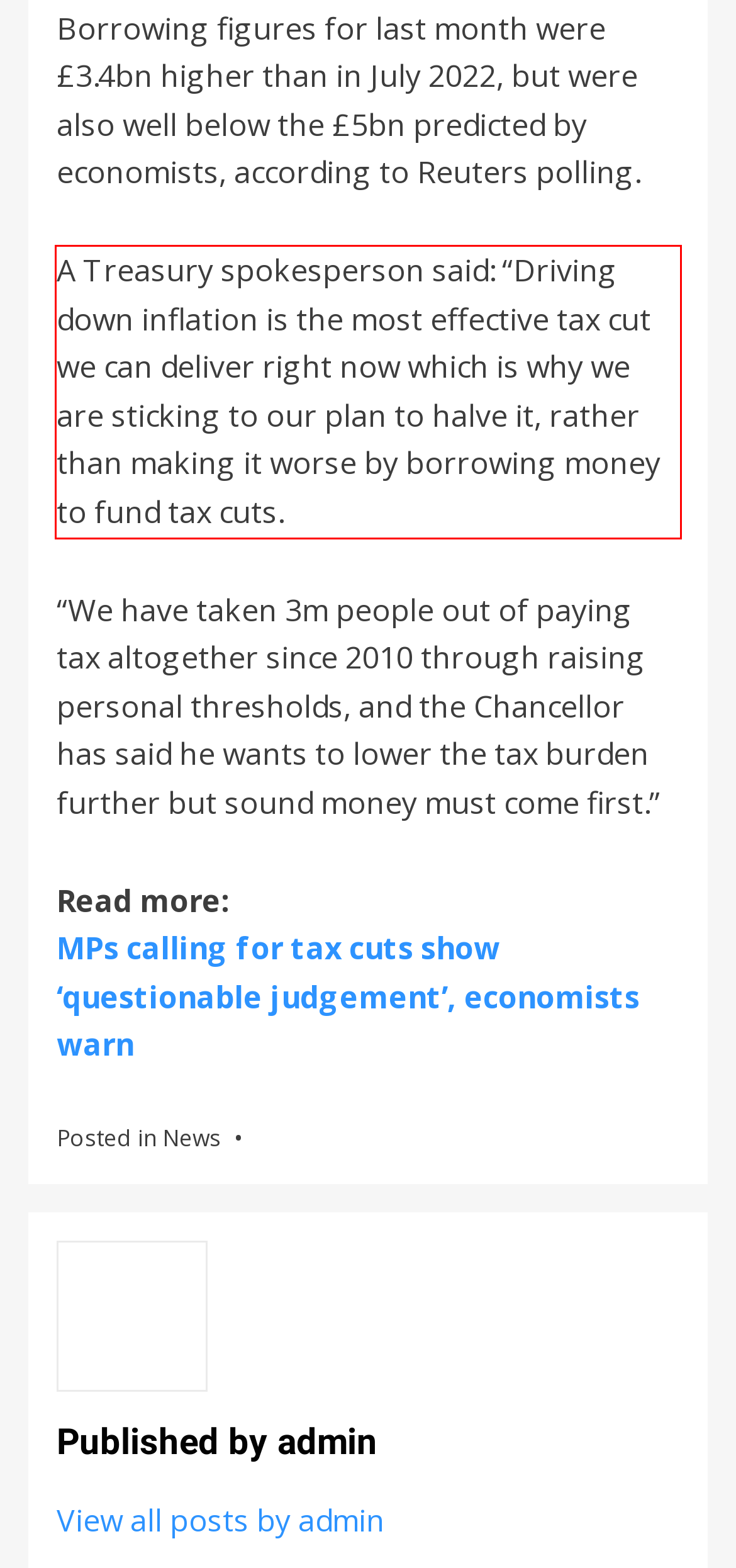Look at the provided screenshot of the webpage and perform OCR on the text within the red bounding box.

A Treasury spokesperson said: “Driving down inflation is the most effective tax cut we can deliver right now which is why we are sticking to our plan to halve it, rather than making it worse by borrowing money to fund tax cuts.